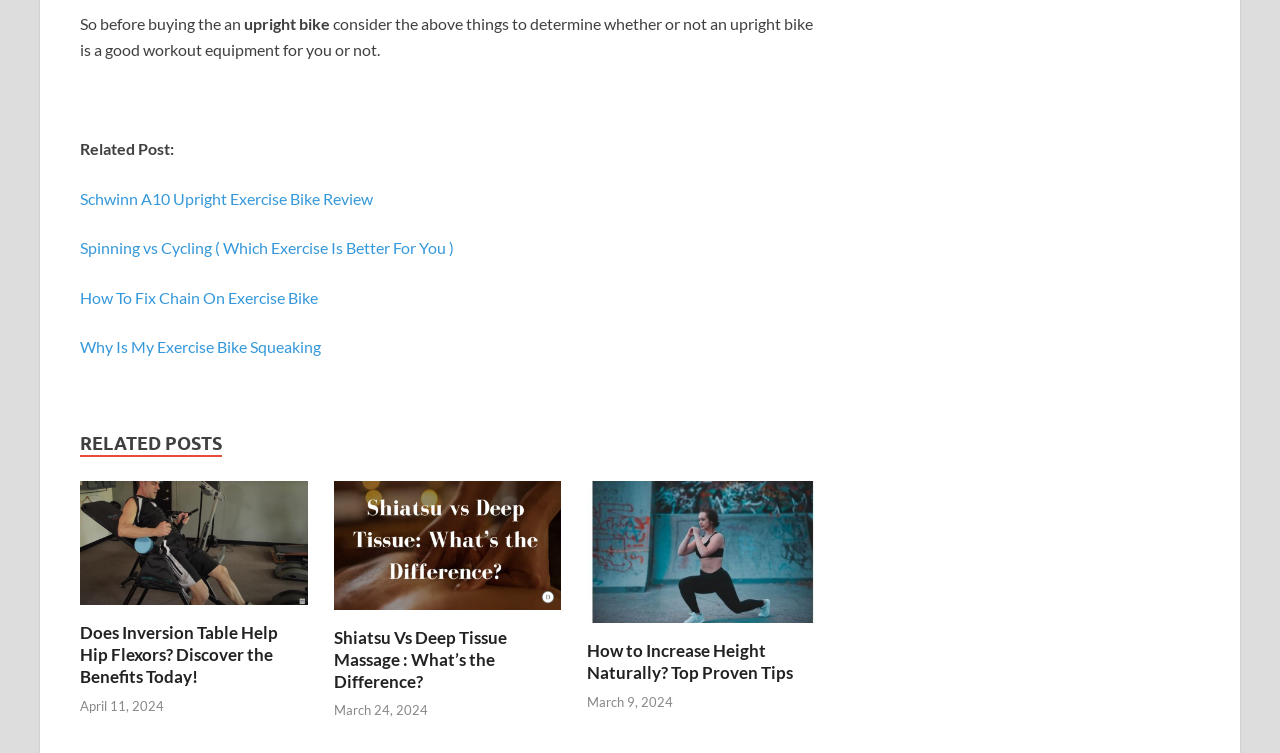Please look at the image and answer the question with a detailed explanation: What is the topic of the first related post?

The first related post is a link with the text 'Schwinn A10 Upright Exercise Bike Review', which suggests that the topic of this post is a review of the Schwinn A10 upright exercise bike.